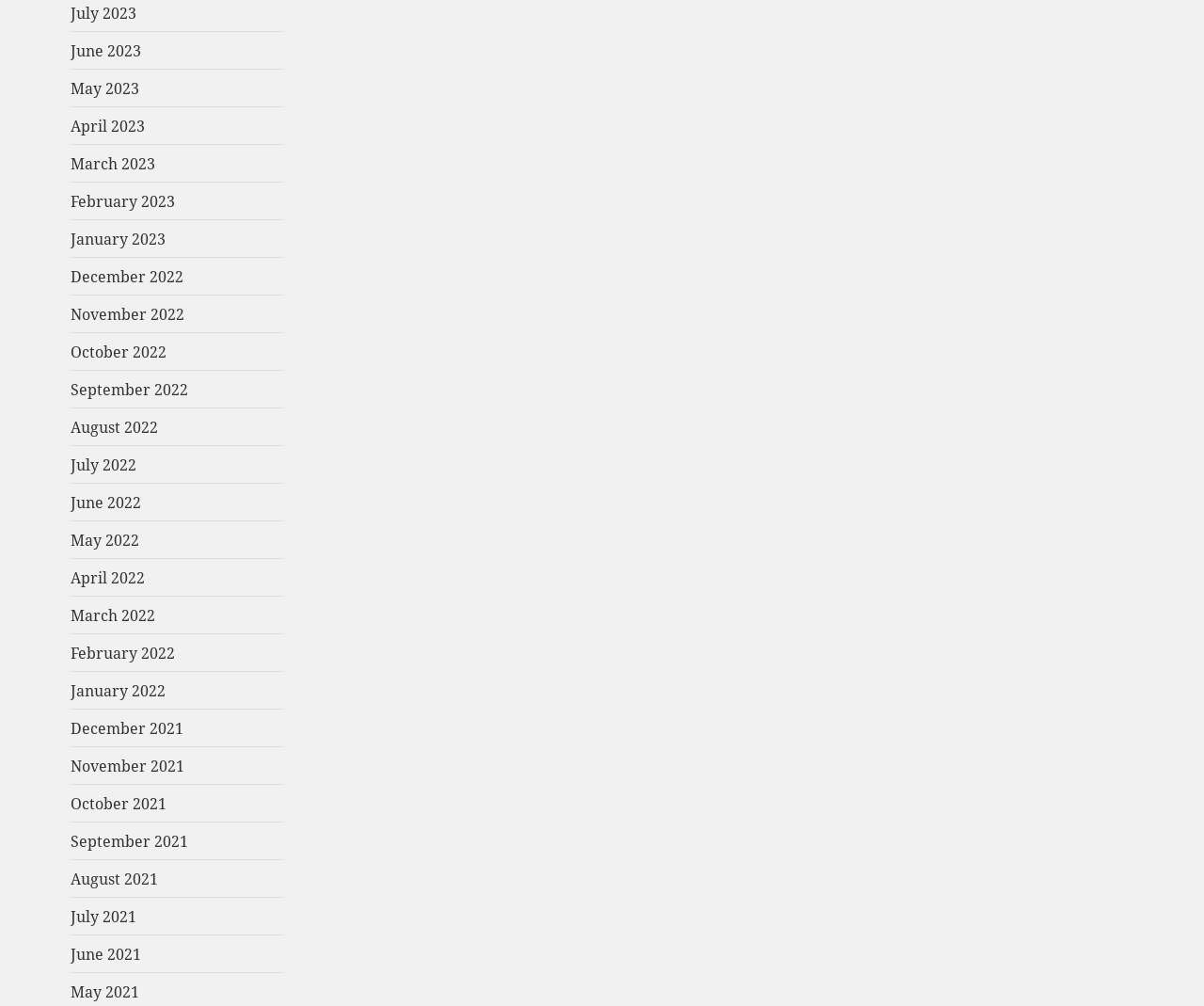Please give the bounding box coordinates of the area that should be clicked to fulfill the following instruction: "view July 2023". The coordinates should be in the format of four float numbers from 0 to 1, i.e., [left, top, right, bottom].

[0.059, 0.003, 0.114, 0.023]